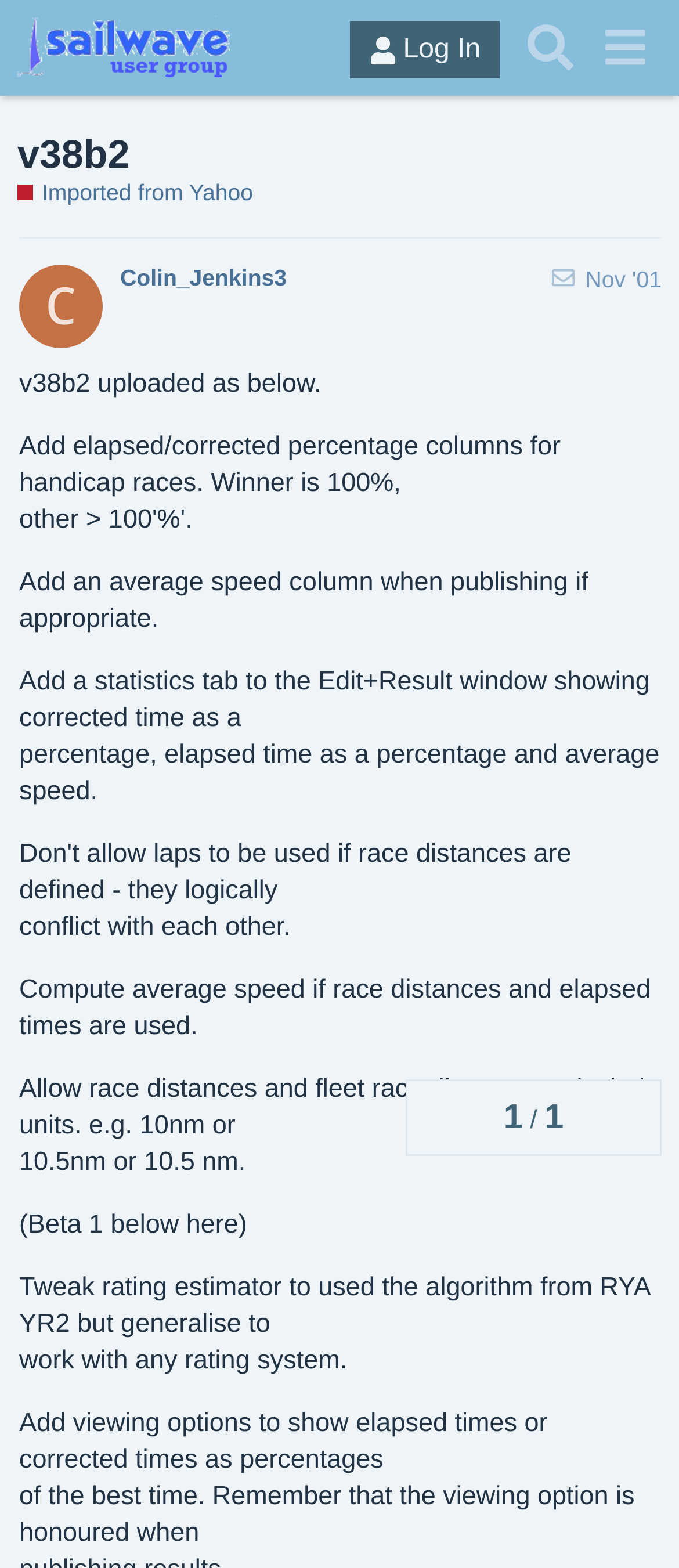Look at the image and answer the question in detail:
How many posts are shown on this page?

There is only one post shown on this page, which is indicated by the 'topic progress' navigation section and the single heading '1'.